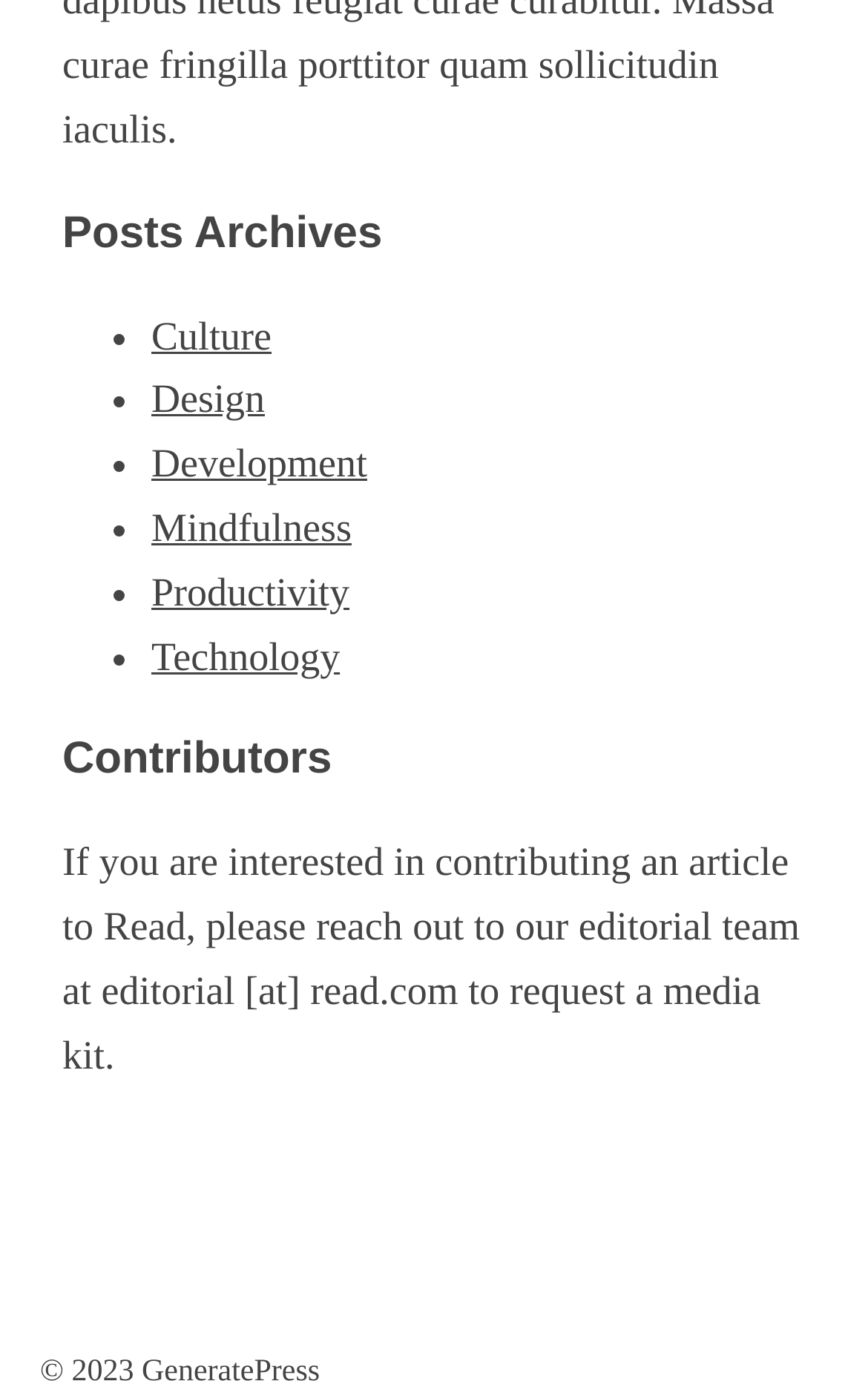What is the purpose of the 'Contributors' section?
Provide an in-depth answer to the question, covering all aspects.

I read the text under the 'Contributors' heading, which explains that if you're interested in contributing an article, you should reach out to the editorial team. This suggests that the purpose of the section is to provide information on how to contribute an article.